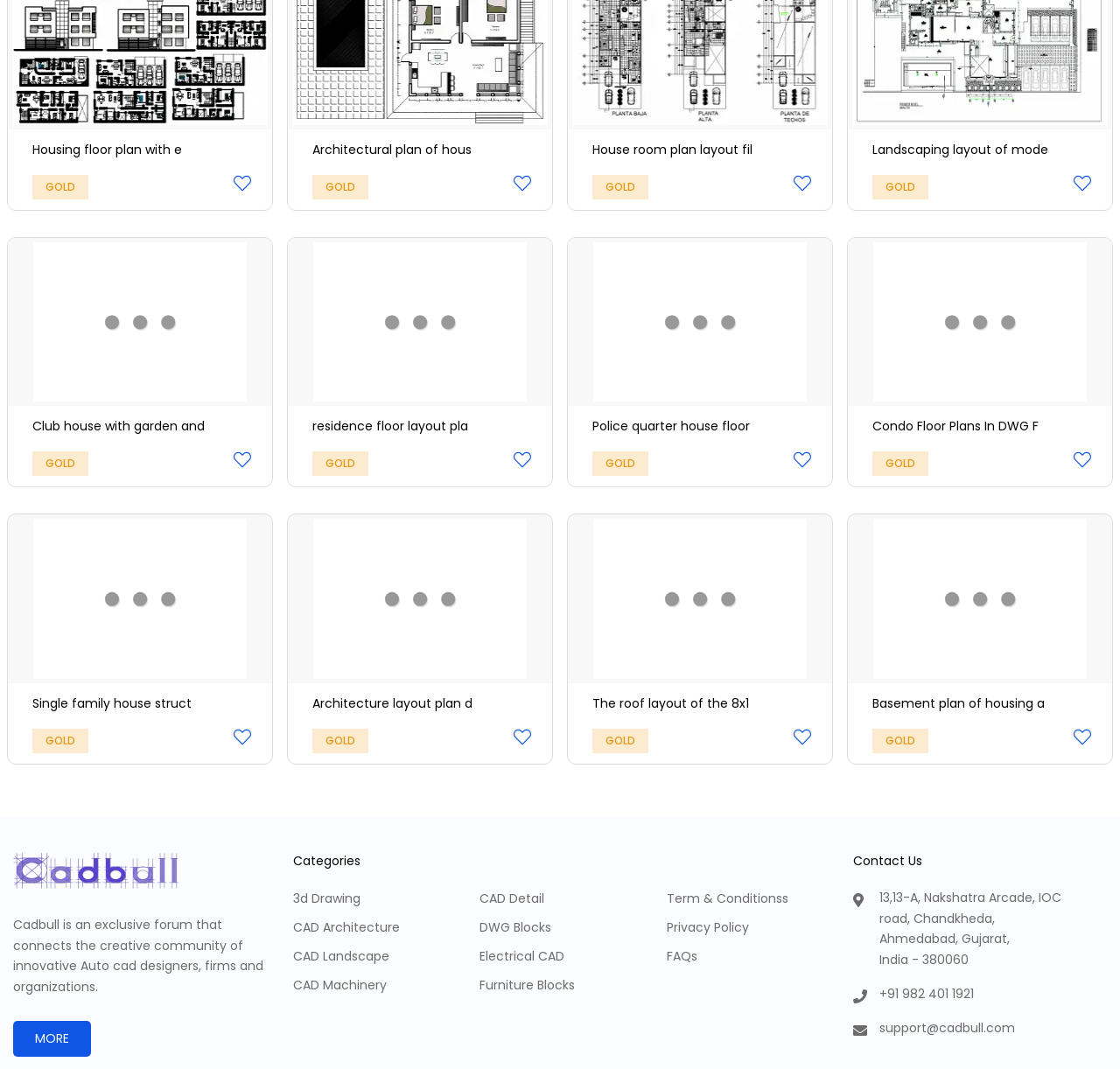Pinpoint the bounding box coordinates of the clickable element to carry out the following instruction: "Read the recommended article 'Gunmen Attack Yahaya Bello’s Convoy, Injure Security aides In Kogi'."

None